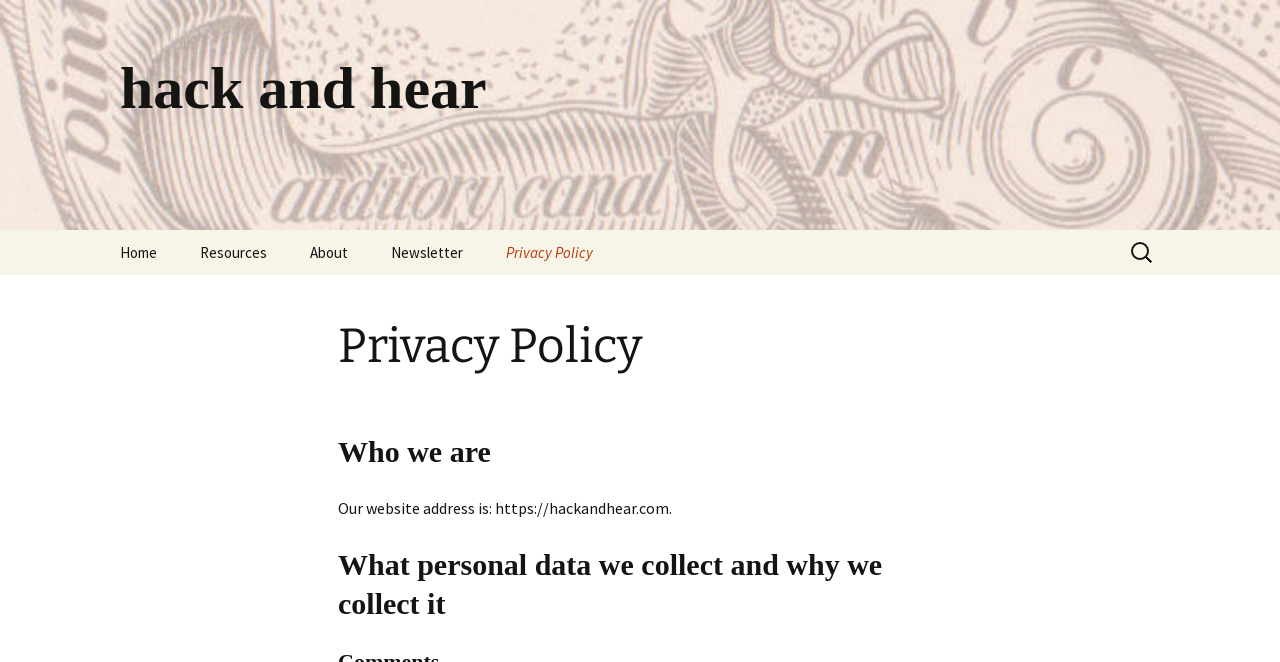Extract the bounding box coordinates for the HTML element that matches this description: "Home". The coordinates should be four float numbers between 0 and 1, i.e., [left, top, right, bottom].

[0.078, 0.347, 0.138, 0.415]